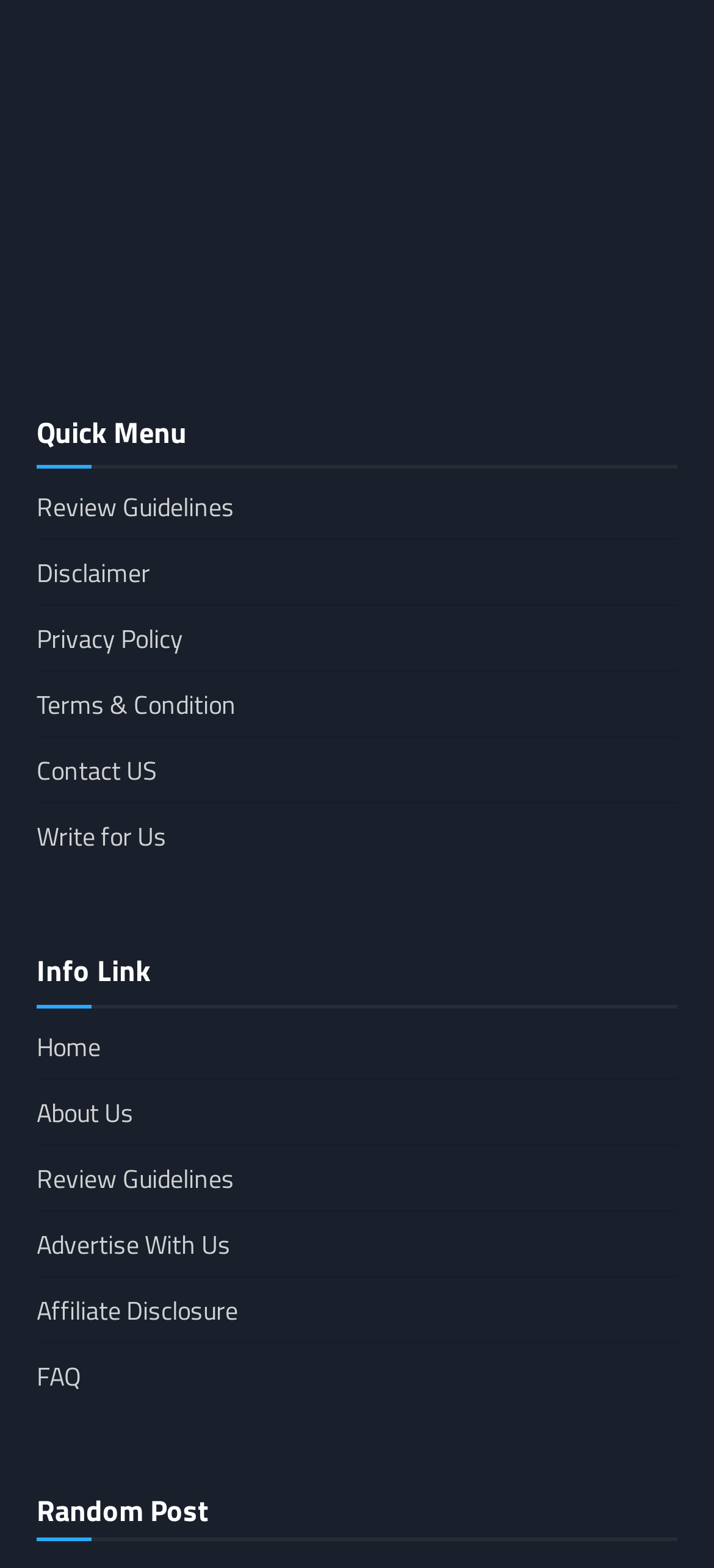Please find the bounding box coordinates of the section that needs to be clicked to achieve this instruction: "Visit Home".

[0.051, 0.654, 0.141, 0.679]